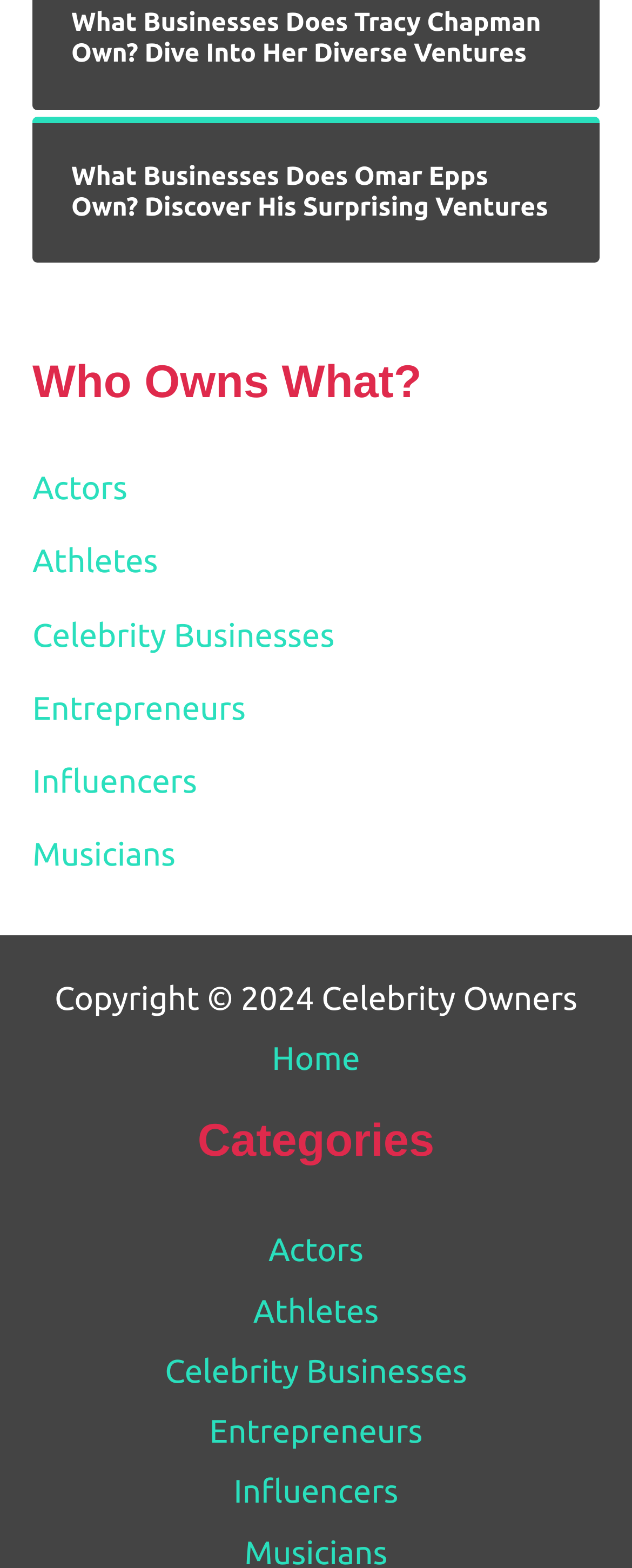Determine the bounding box coordinates of the clickable region to carry out the instruction: "Navigate to the Celebrity Businesses category".

[0.051, 0.392, 0.529, 0.416]